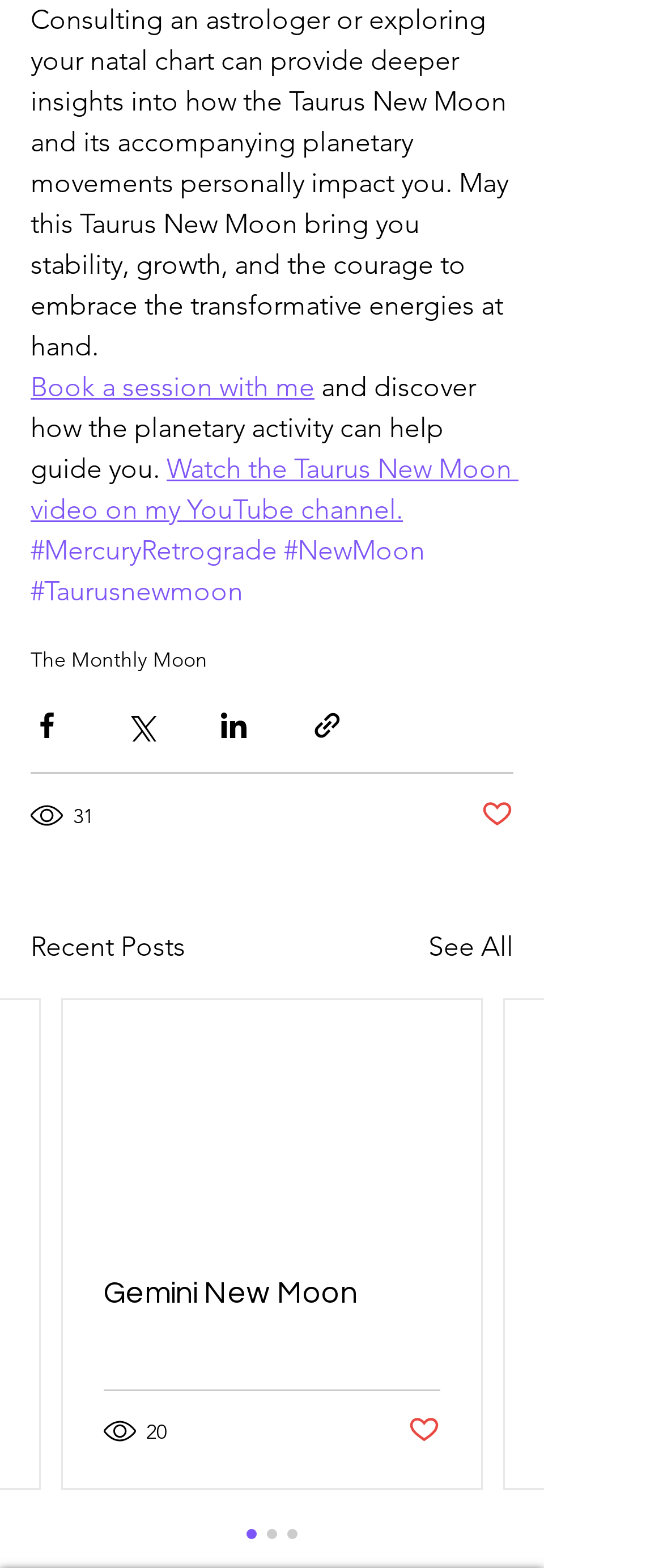What can be done with the 'Post not marked as liked' buttons?
Please answer using one word or phrase, based on the screenshot.

Like a post